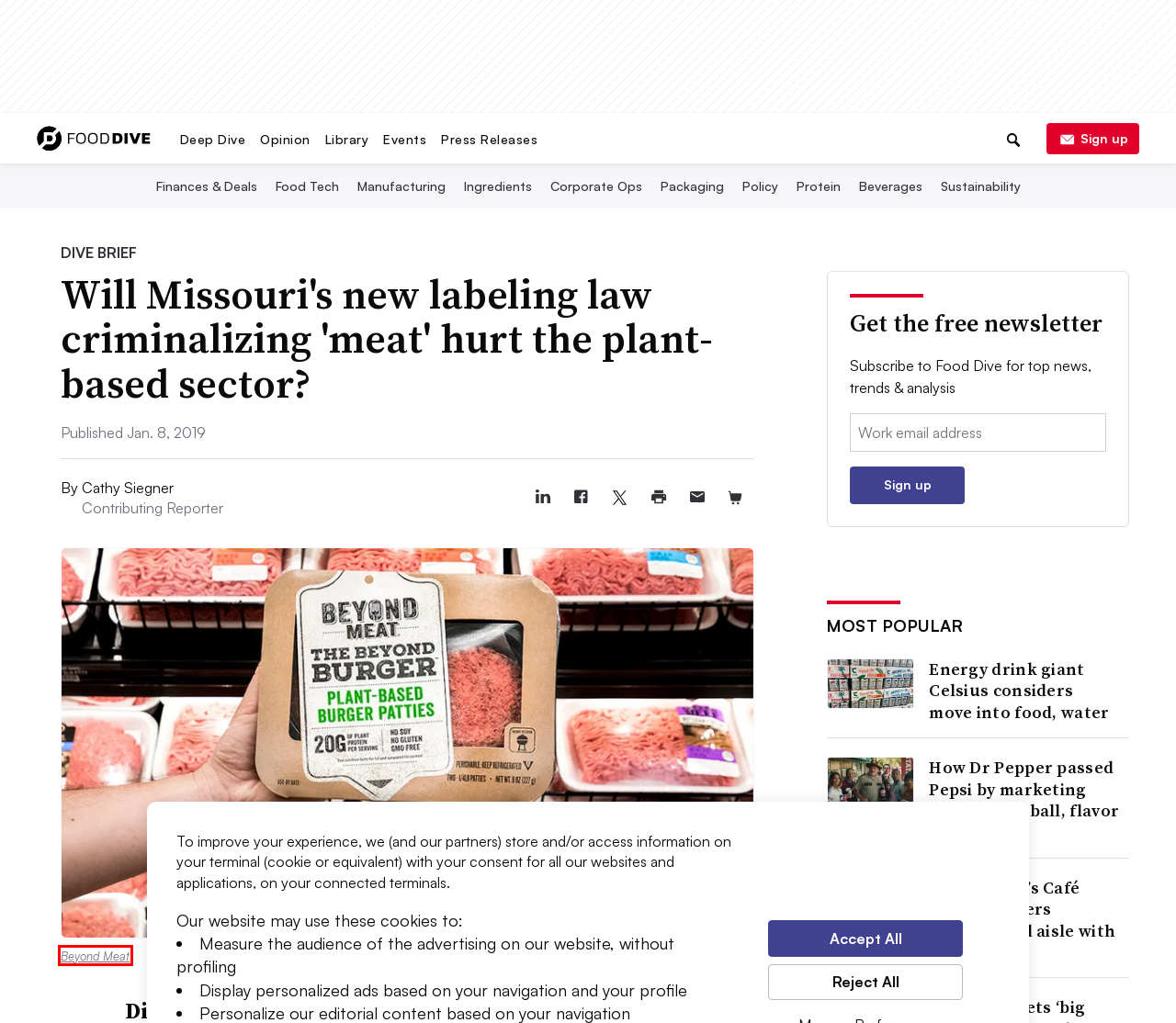Look at the given screenshot of a webpage with a red rectangle bounding box around a UI element. Pick the description that best matches the new webpage after clicking the element highlighted. The descriptions are:
A. Meat-Labeling Law Will Not Stop Beyond Meat from Selling in Missouri | VegNews
B. Smithfield buys dry sausage plant from Cargill | Agriculture Dive
C. Publications - Industry Dive
D. Digital transformation, one smart step at a time | CFO Dive
E. Bill Text: MO SB627 | 2018 | Regular Session | Enrolled | LegiScan
F. Beyond Meat: Vegan Meat, Plant Based Meat Substitutes
G. BREAKING: Cultivated meat co SCiFi Foods closes up shop
H. Top Consumer Preferences Driving Product Development in F&B Free Playbook

F